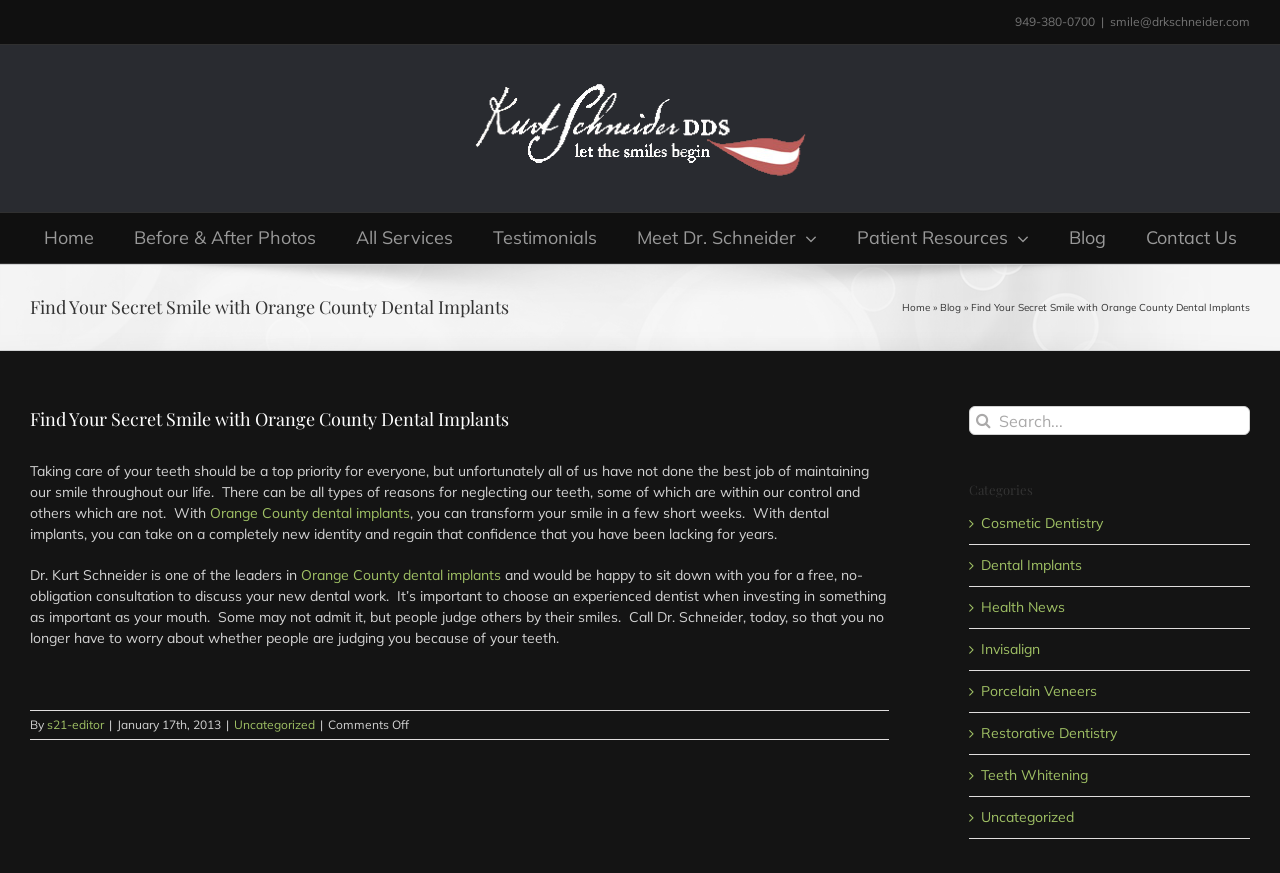Provide an in-depth caption for the elements present on the webpage.

This webpage is about Orange County dental implants and features a prominent logo of Kurt Schneider, DDS at the top left corner. Below the logo, there is a navigation menu with links to various pages, including Home, Before & After Photos, All Services, Testimonials, Meet Dr. Schneider, Patient Resources, Blog, and Contact Us. 

To the right of the navigation menu, there is a heading that reads "Find Your Secret Smile with Orange County Dental Implants". Below this heading, there is a brief article that discusses the importance of taking care of one's teeth and how Orange County dental implants can transform one's smile in a few short weeks. The article also mentions Dr. Kurt Schneider, a leader in Orange County dental implants, and invites readers to schedule a free consultation with him.

On the right side of the page, there is a complementary section that features a search bar, a list of categories, and a section with links to various blog posts. The categories include Cosmetic Dentistry, Dental Implants, Health News, Invisalign, Porcelain Veneers, Restorative Dentistry, Teeth Whitening, and Uncategorized.